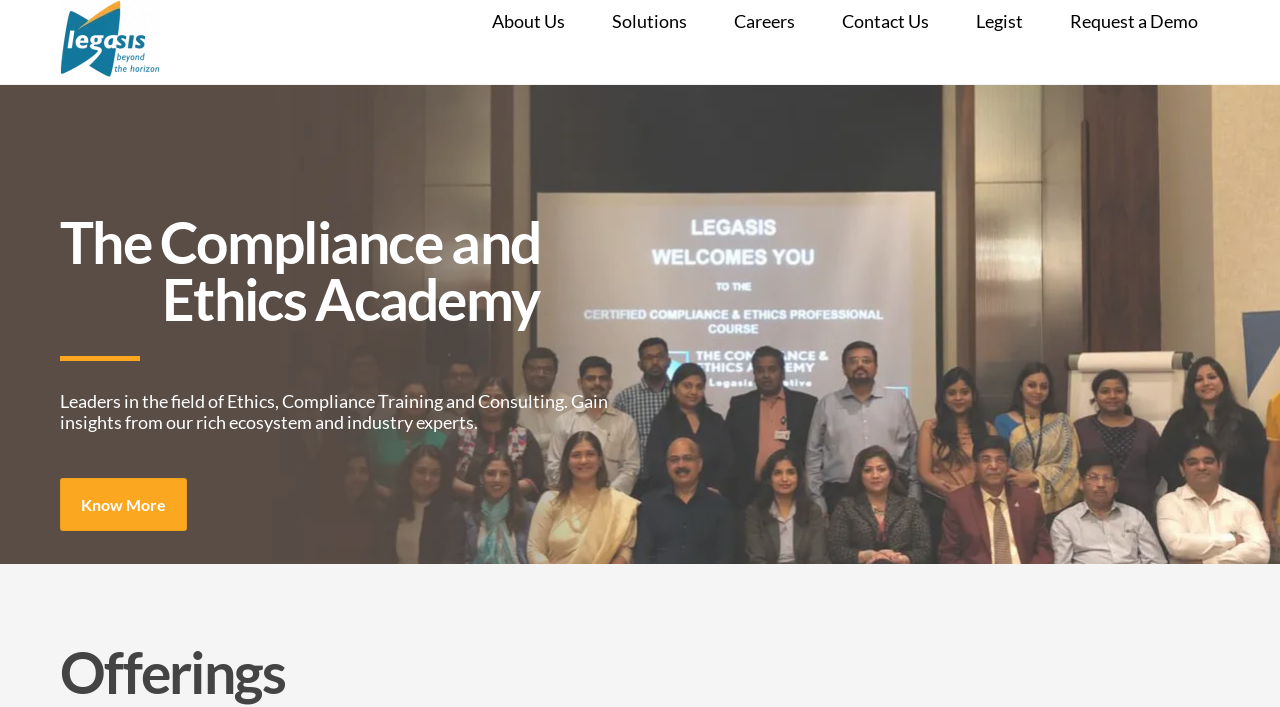What is the call-to-action button?
Refer to the screenshot and answer in one word or phrase.

Know More